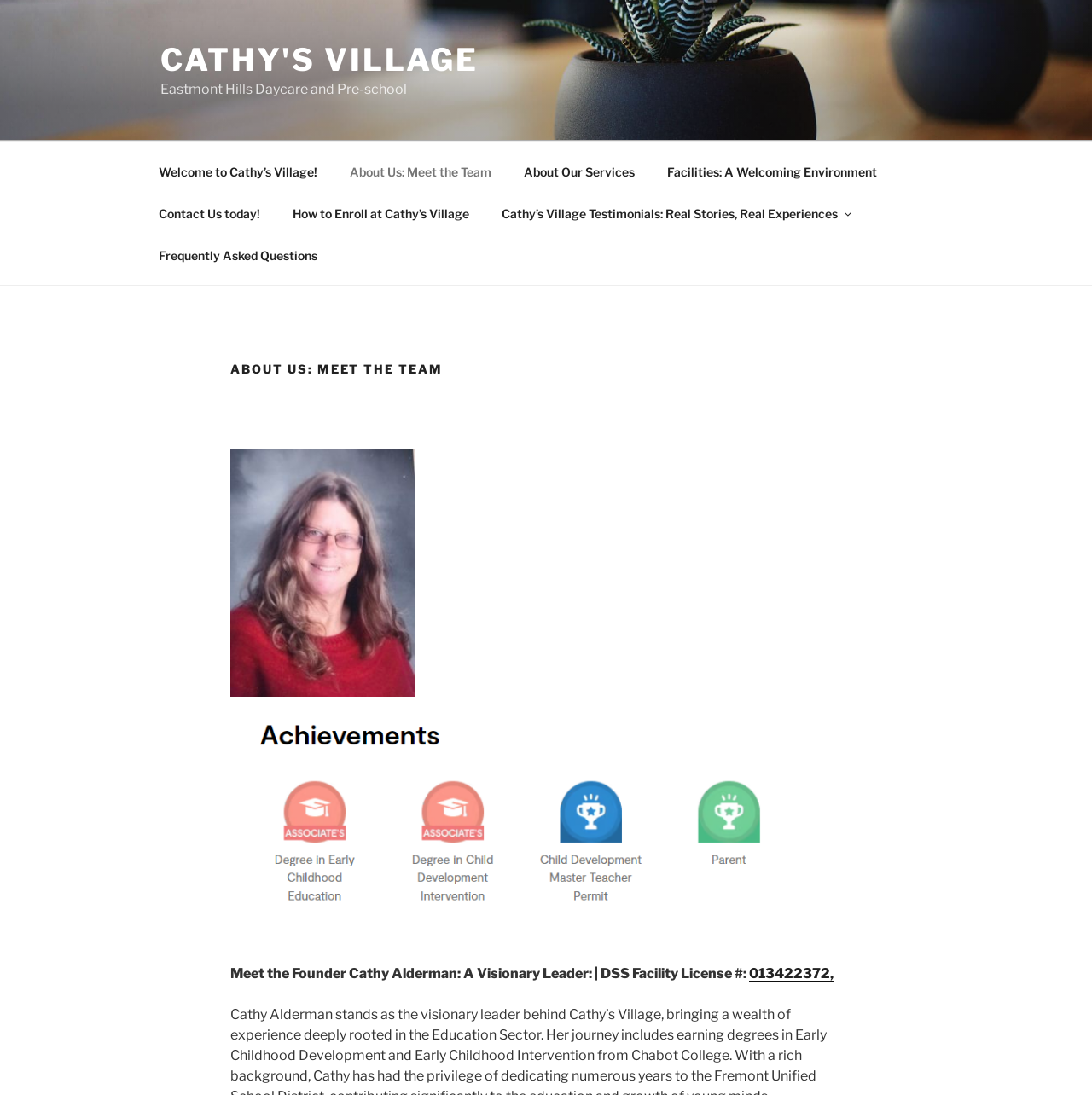Produce a meticulous description of the webpage.

The webpage is about Cathy's Village, a daycare and pre-school facility. At the top left, there is a link to the main page, "CATHY'S VILLAGE", and next to it, a static text "Eastmont Hills Daycare and Pre-school" provides more information about the facility. 

Below these elements, a top menu navigation bar is located, spanning almost the entire width of the page. The menu consists of 7 links: "Welcome to Cathy’s Village!", "About Us: Meet the Team", "About Our Services", "Facilities: A Welcoming Environment", "Contact Us today!", "How to Enroll at Cathy’s Village", and "Cathy’s Village Testimonials: Real Stories, Real Experiences". 

Further down, there is a section with a heading "ABOUT US: MEET THE TEAM" in a larger font. Below the heading, there is a block of empty space, followed by a paragraph of text introducing the founder, Cathy Alderman, as a visionary leader. The text also mentions the facility's license number, with a link to "013422372,".